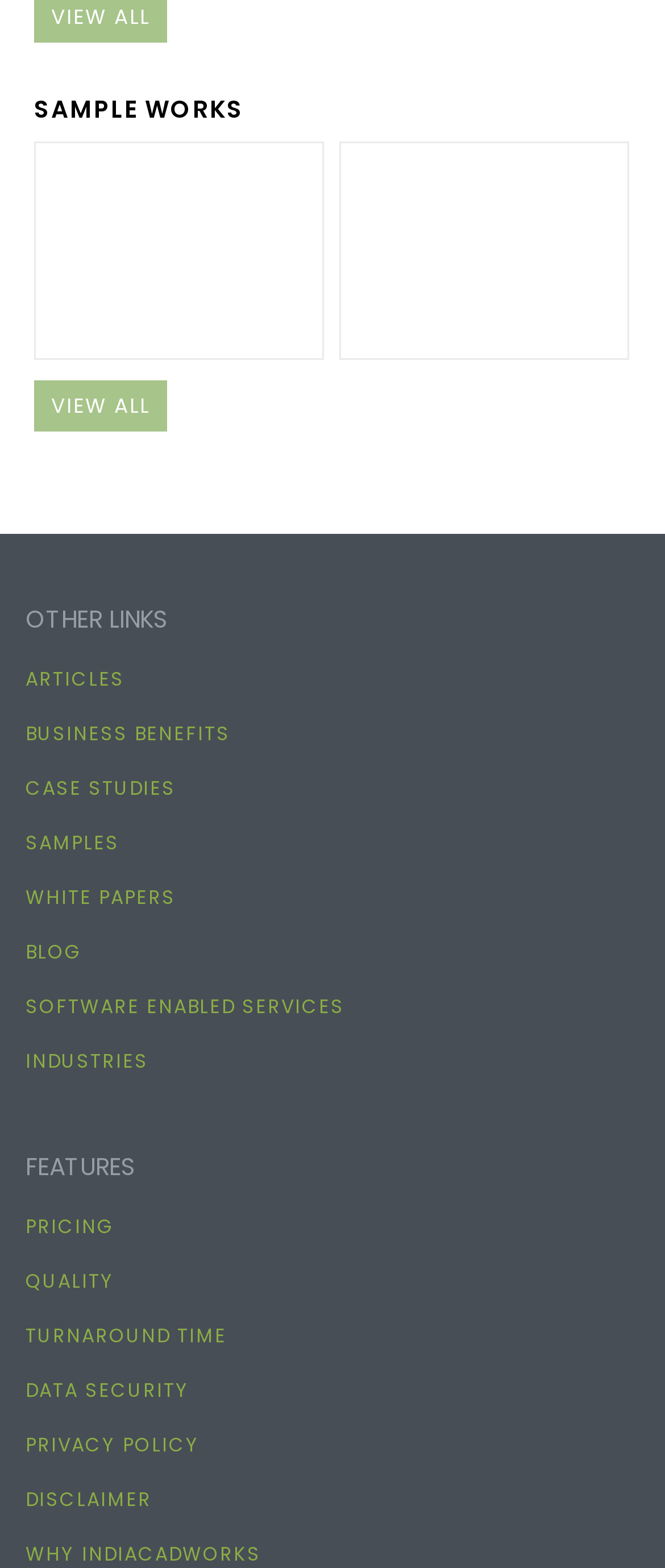Please determine the bounding box coordinates of the element to click on in order to accomplish the following task: "view all samples". Ensure the coordinates are four float numbers ranging from 0 to 1, i.e., [left, top, right, bottom].

[0.051, 0.243, 0.251, 0.275]